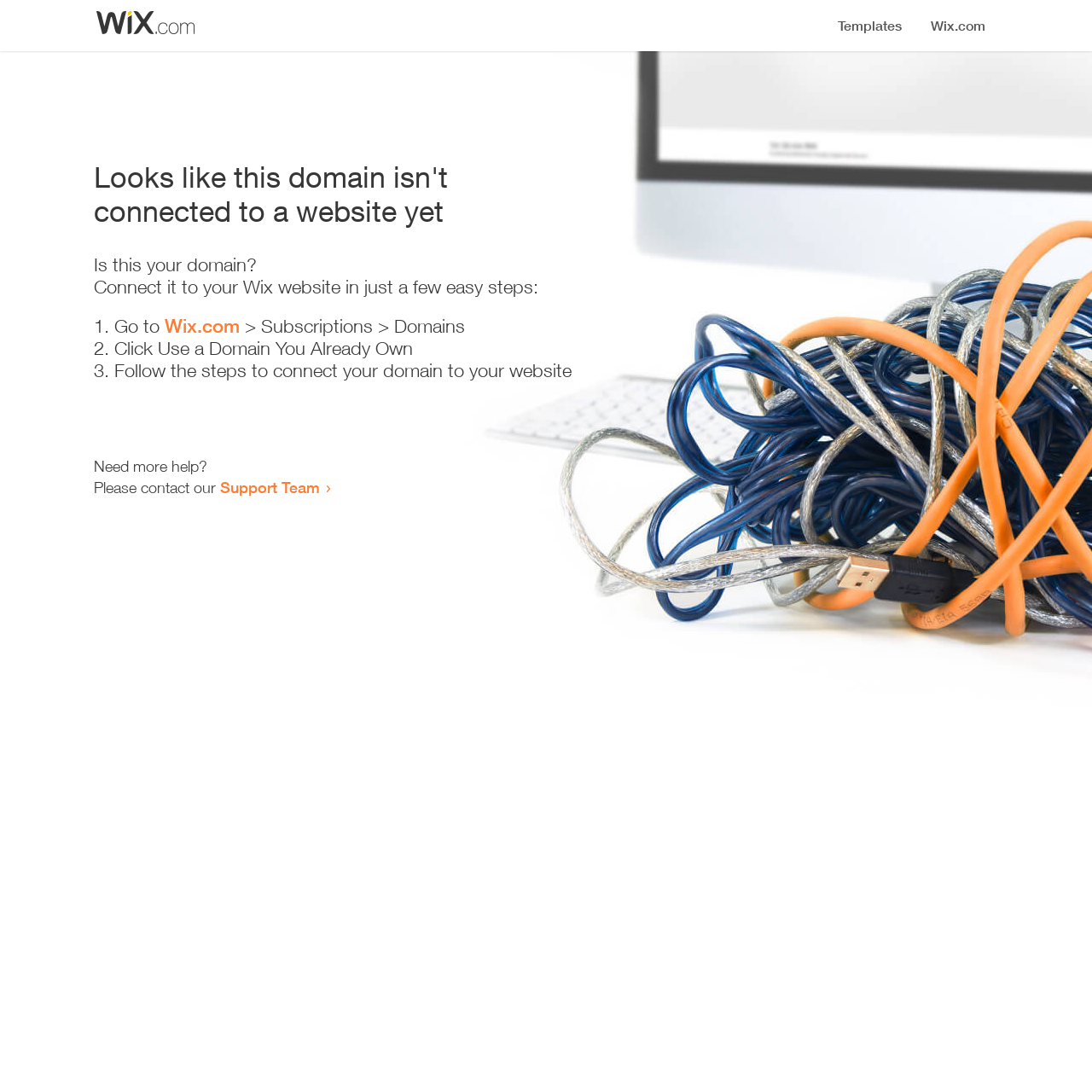What is the first step to connect the domain to a website?
Please answer the question as detailed as possible.

The webpage provides a list of instructions to connect the domain to a website, and the first step is to 'Go to Wix.com', which is a link provided on the webpage.